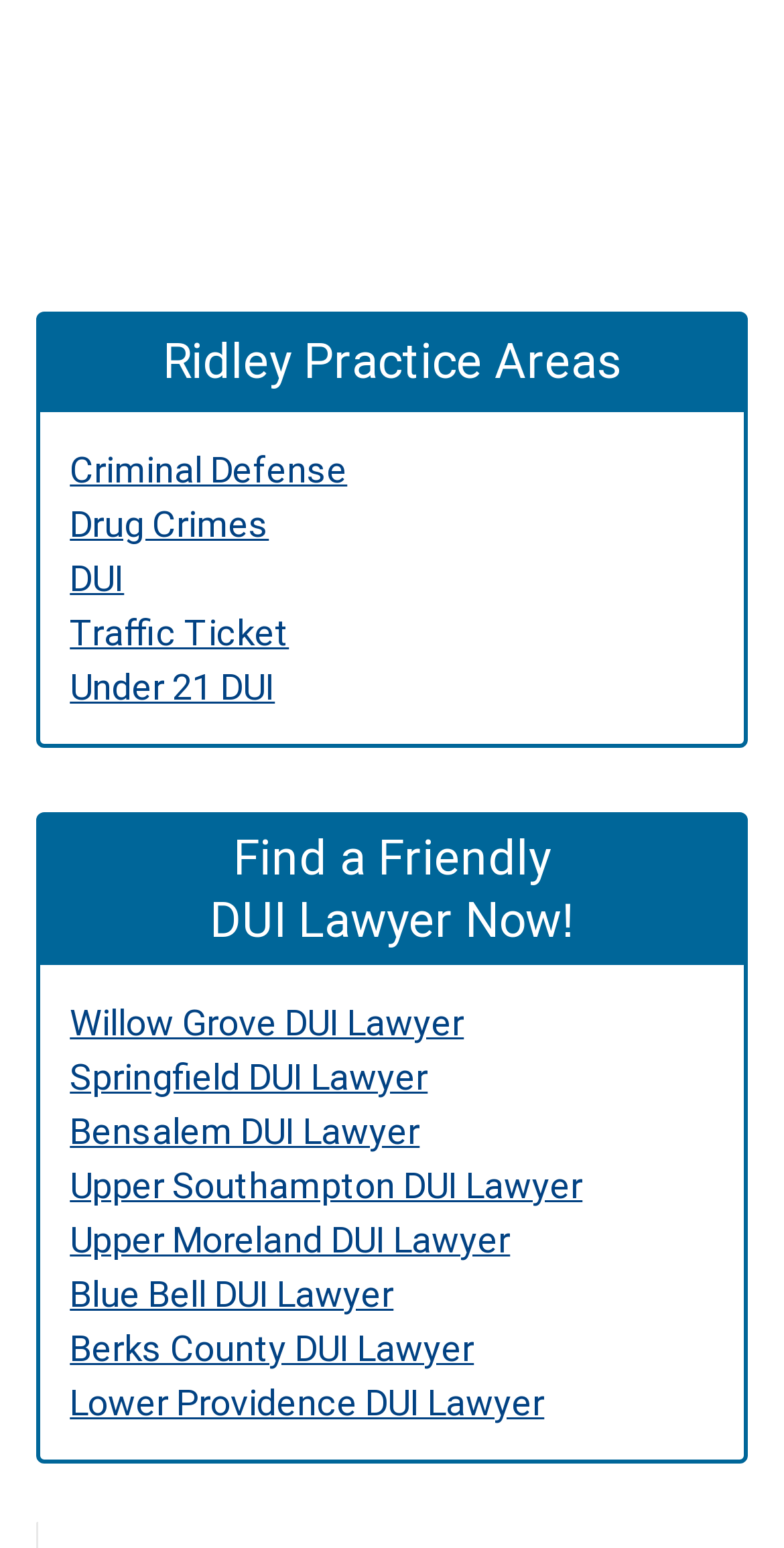Using the provided element description: "DUI", identify the bounding box coordinates. The coordinates should be four floats between 0 and 1 in the order [left, top, right, bottom].

[0.089, 0.359, 0.158, 0.387]